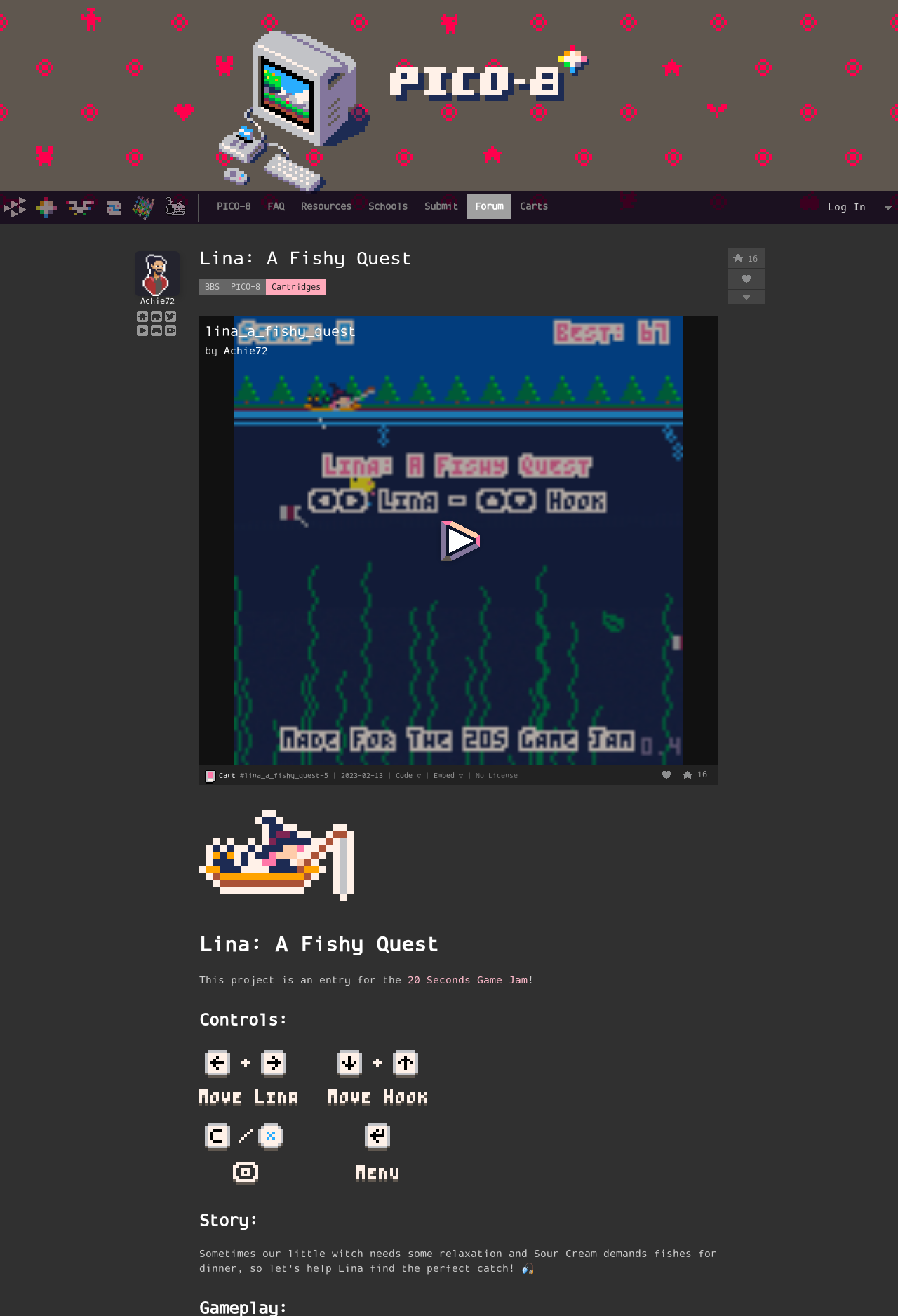Bounding box coordinates should be provided in the format (top-left x, top-left y, bottom-right x, bottom-right y) with all values between 0 and 1. Identify the bounding box for this UI element: Code ▽

[0.441, 0.586, 0.469, 0.593]